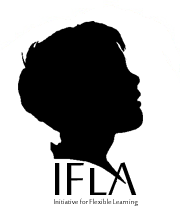Provide an in-depth description of the image.

The image features a stylized silhouette of a person's head in profile, representing the Initiative for Flexible Learning in Australia (IFLA). Below the silhouette, the acronym "IFLA" is displayed prominently, with the full name "Initiative for Flexible Learning" located underneath. The design conveys a sense of innovation and education, reflecting IFLA's mission to promote adaptable and accessible learning solutions. This visual encapsulates the essence of flexible learning, emphasizing the importance of individualized educational pathways.